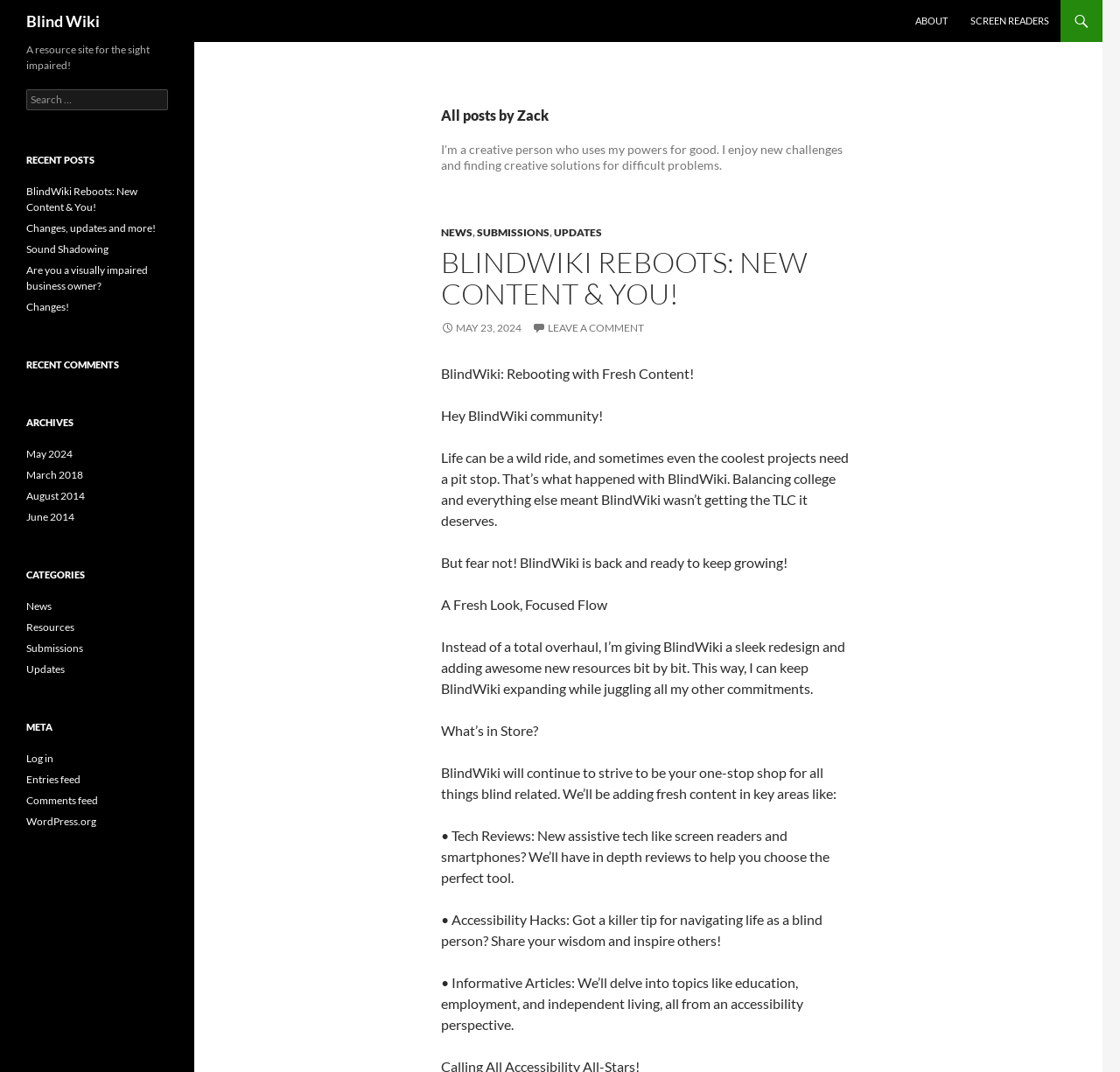Bounding box coordinates should be provided in the format (top-left x, top-left y, bottom-right x, bottom-right y) with all values between 0 and 1. Identify the bounding box for this UI element: Leave a comment

[0.475, 0.3, 0.575, 0.312]